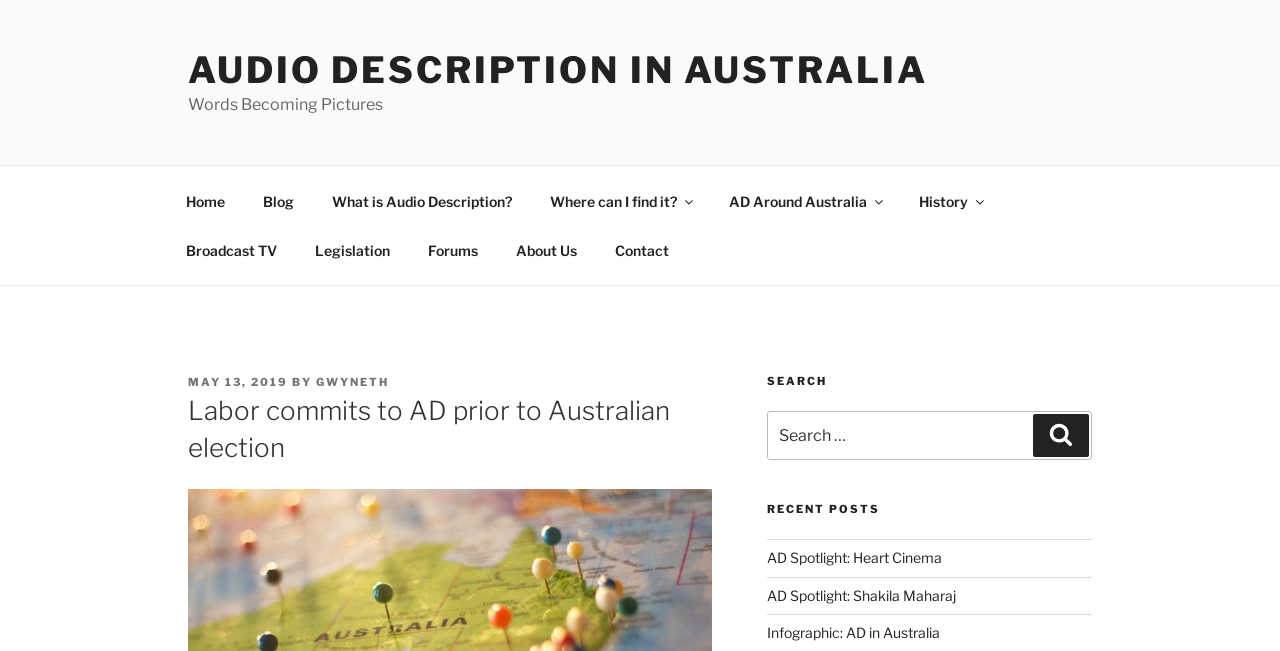Extract the bounding box coordinates for the UI element described by the text: "Gwyneth". The coordinates should be in the form of [left, top, right, bottom] with values between 0 and 1.

[0.247, 0.576, 0.304, 0.598]